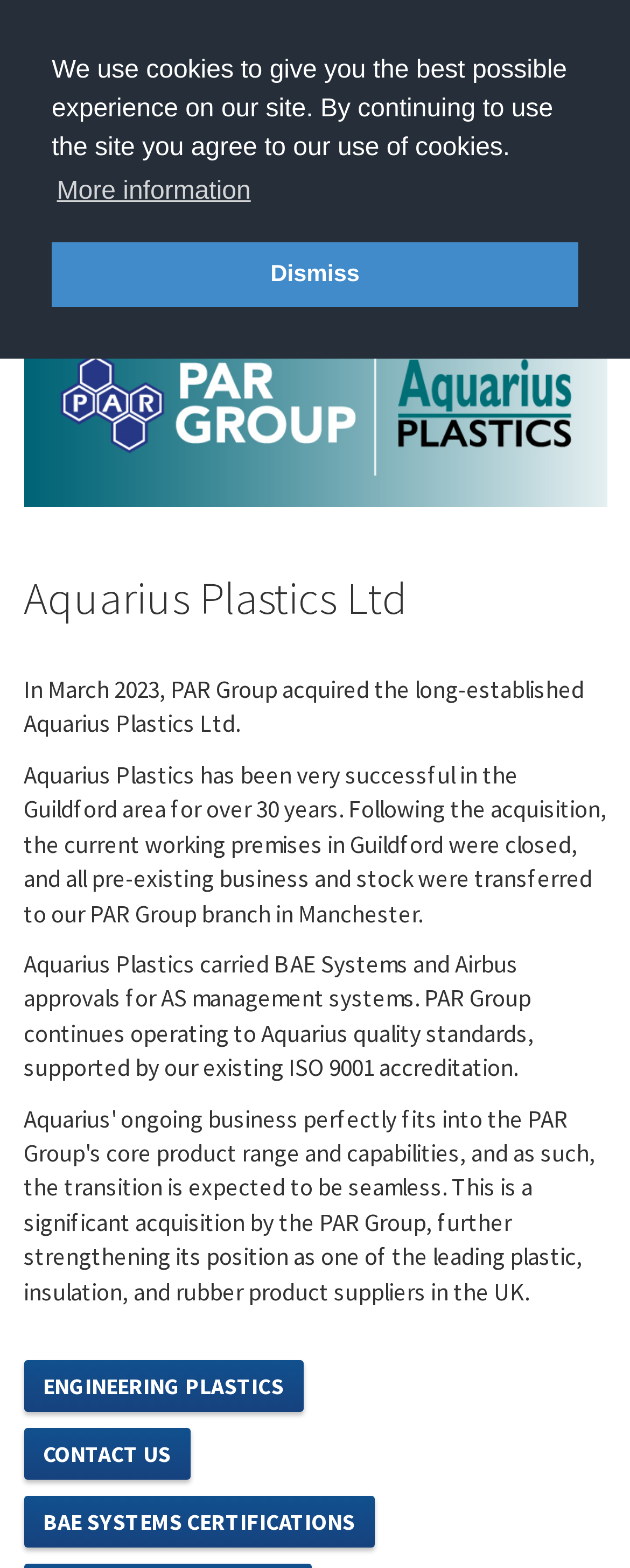From the webpage screenshot, identify the region described by About. Provide the bounding box coordinates as (top-left x, top-left y, bottom-right x, bottom-right y), with each value being a floating point number between 0 and 1.

[0.173, 0.138, 0.265, 0.157]